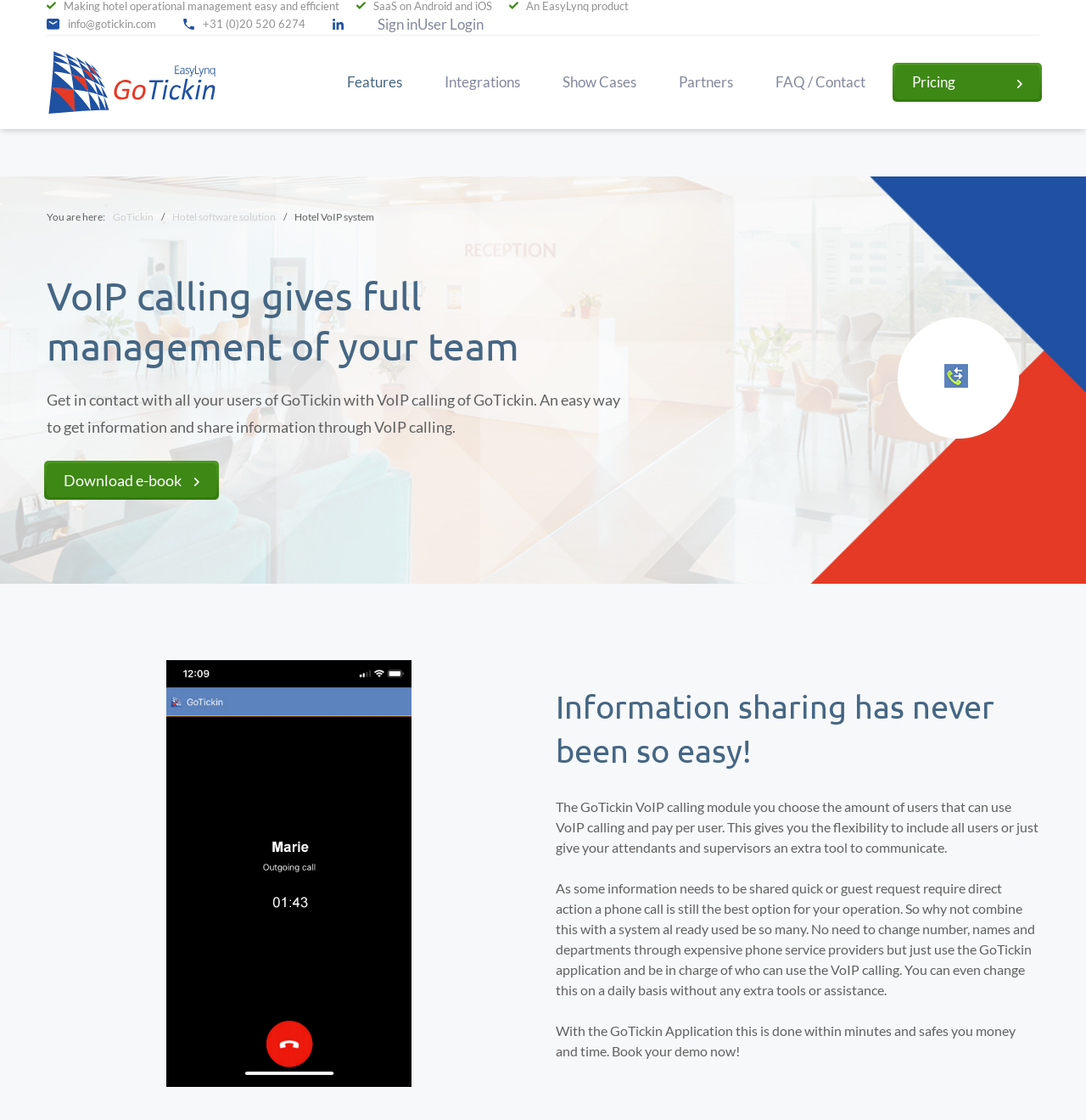What is the recommended action for users interested in the VoIP calling module?
Using the image as a reference, give a one-word or short phrase answer.

Book a demo